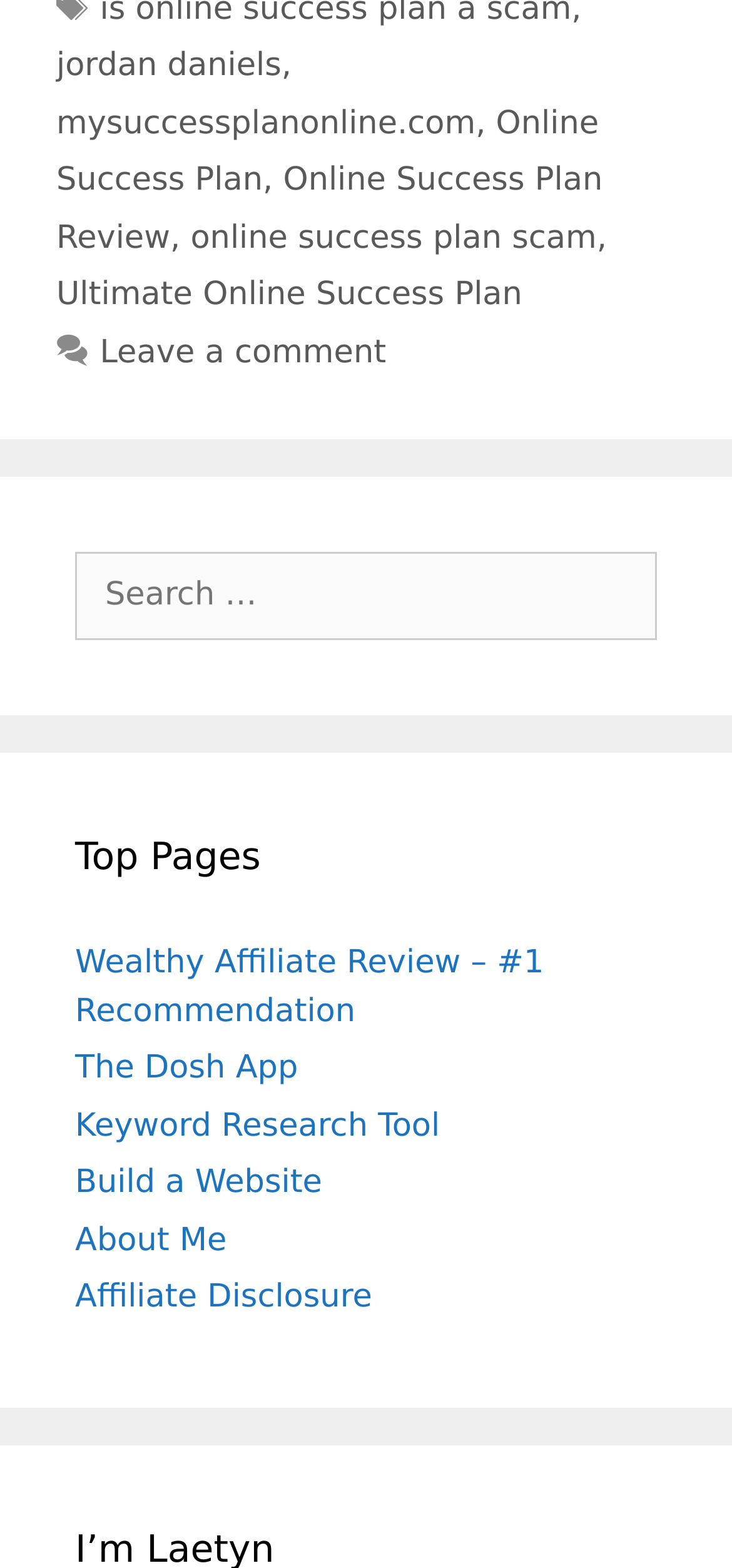What is the last link in the 'Top Pages' section?
Use the image to answer the question with a single word or phrase.

About Me